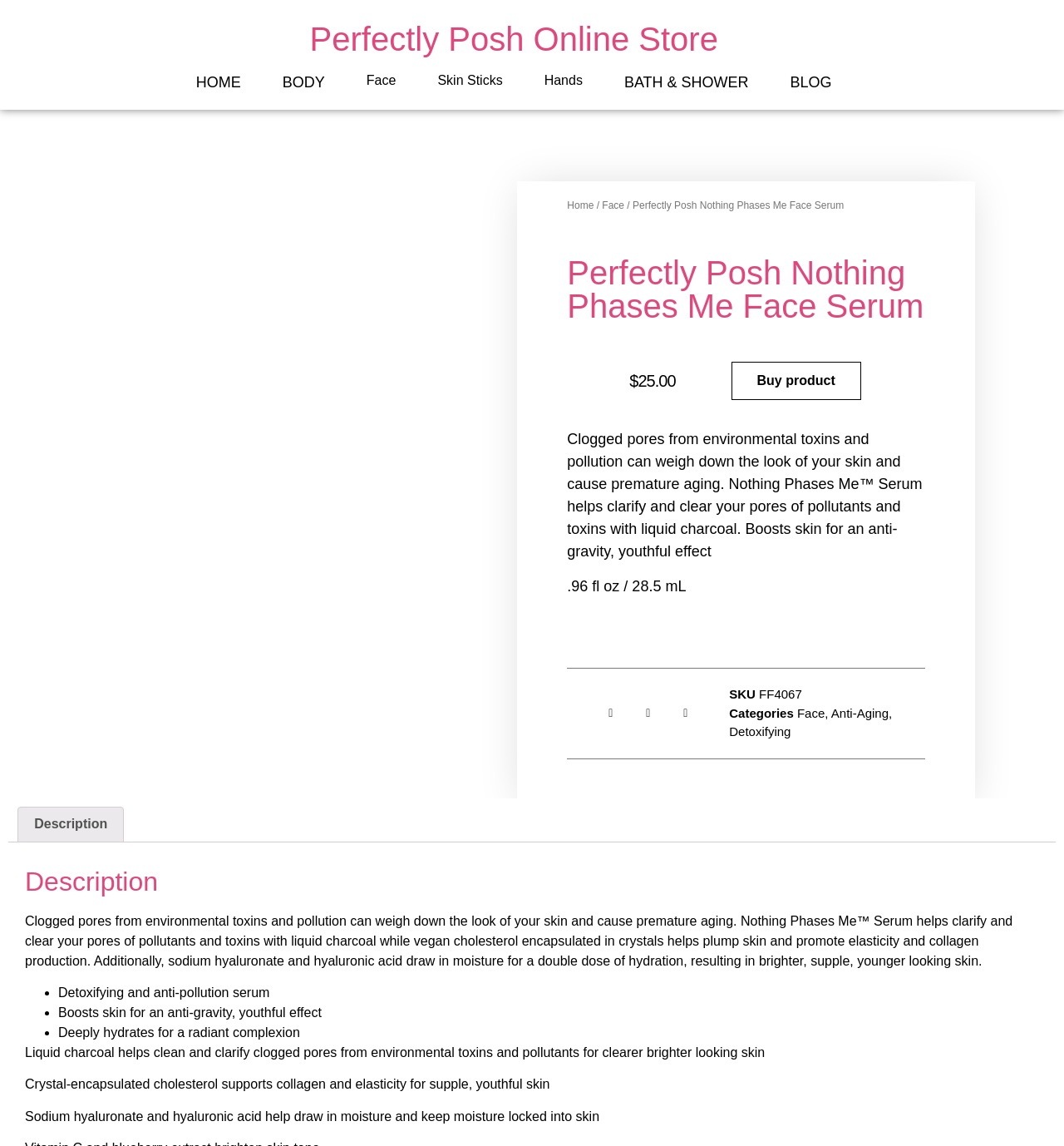Determine the bounding box coordinates of the region that needs to be clicked to achieve the task: "Click the 'Buy product' button".

[0.687, 0.315, 0.809, 0.349]